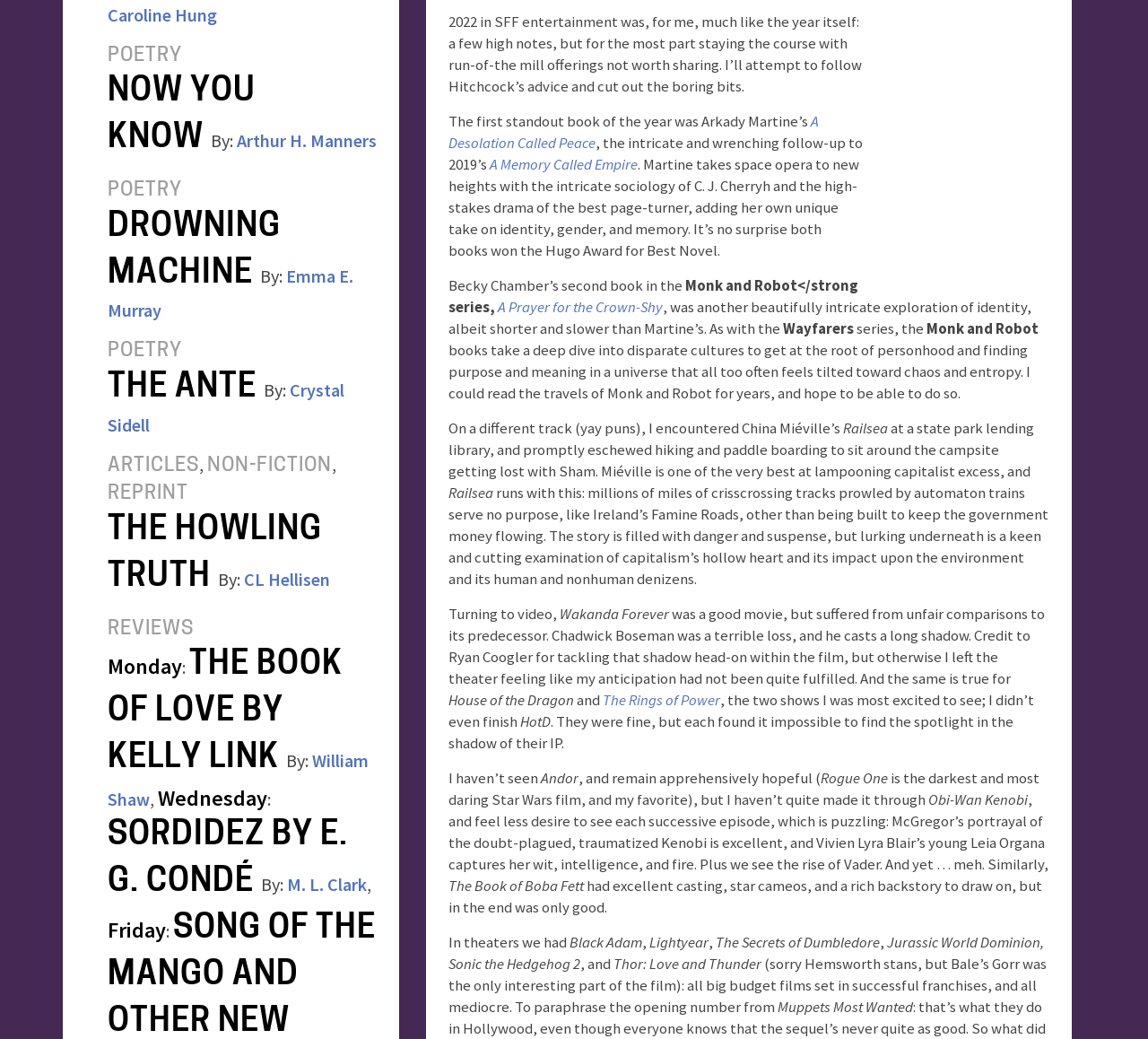Identify the bounding box coordinates of the region that should be clicked to execute the following instruction: "Read the article by Caroline Hung".

[0.094, 0.003, 0.189, 0.026]